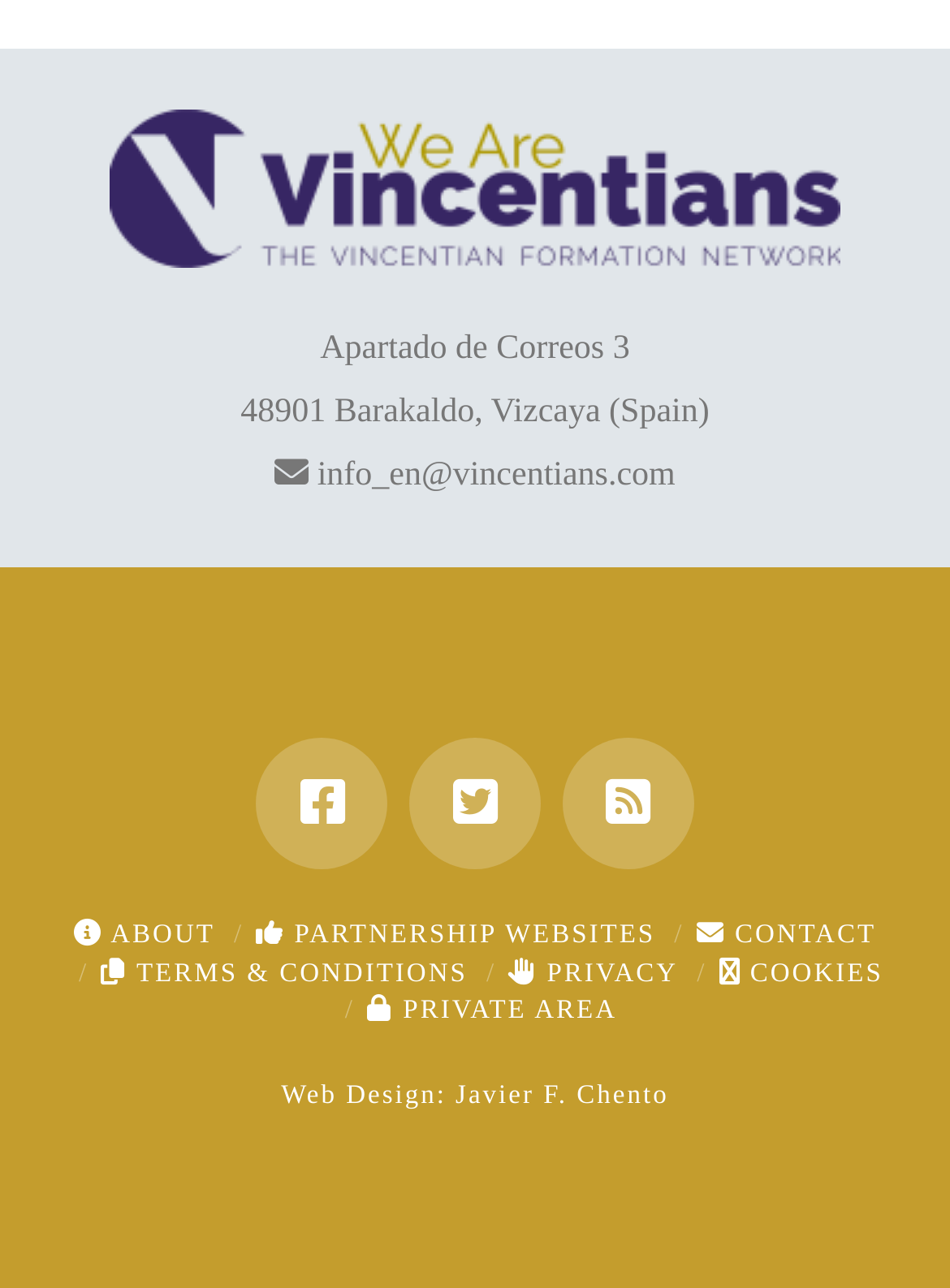What is the email address for information?
Carefully analyze the image and provide a thorough answer to the question.

The email address for information can be found in the top section of the webpage, where it is written in a static text element as 'info_en@vincentians.com'.